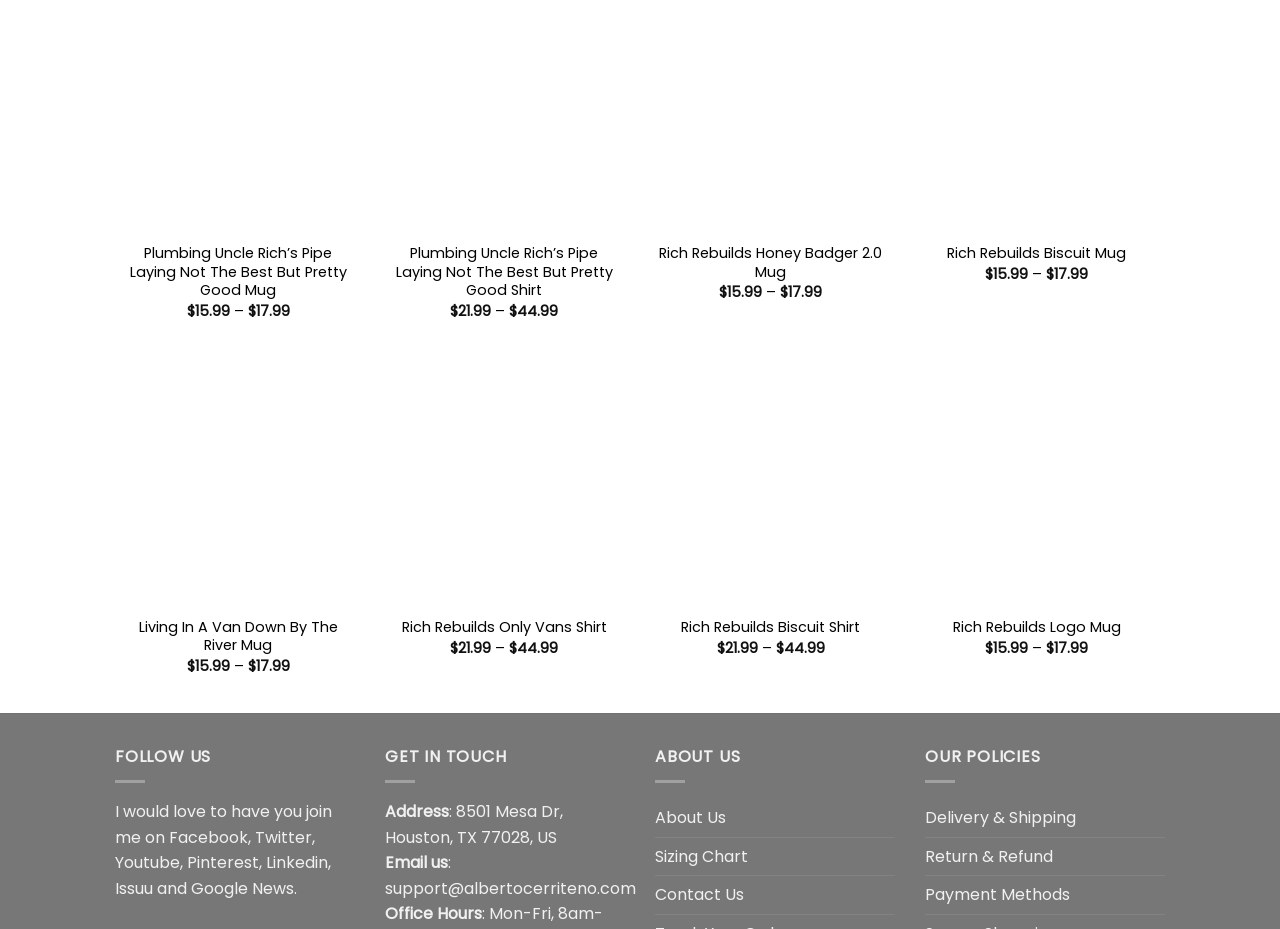Identify the bounding box coordinates of the region I need to click to complete this instruction: "Get directions to the location".

None